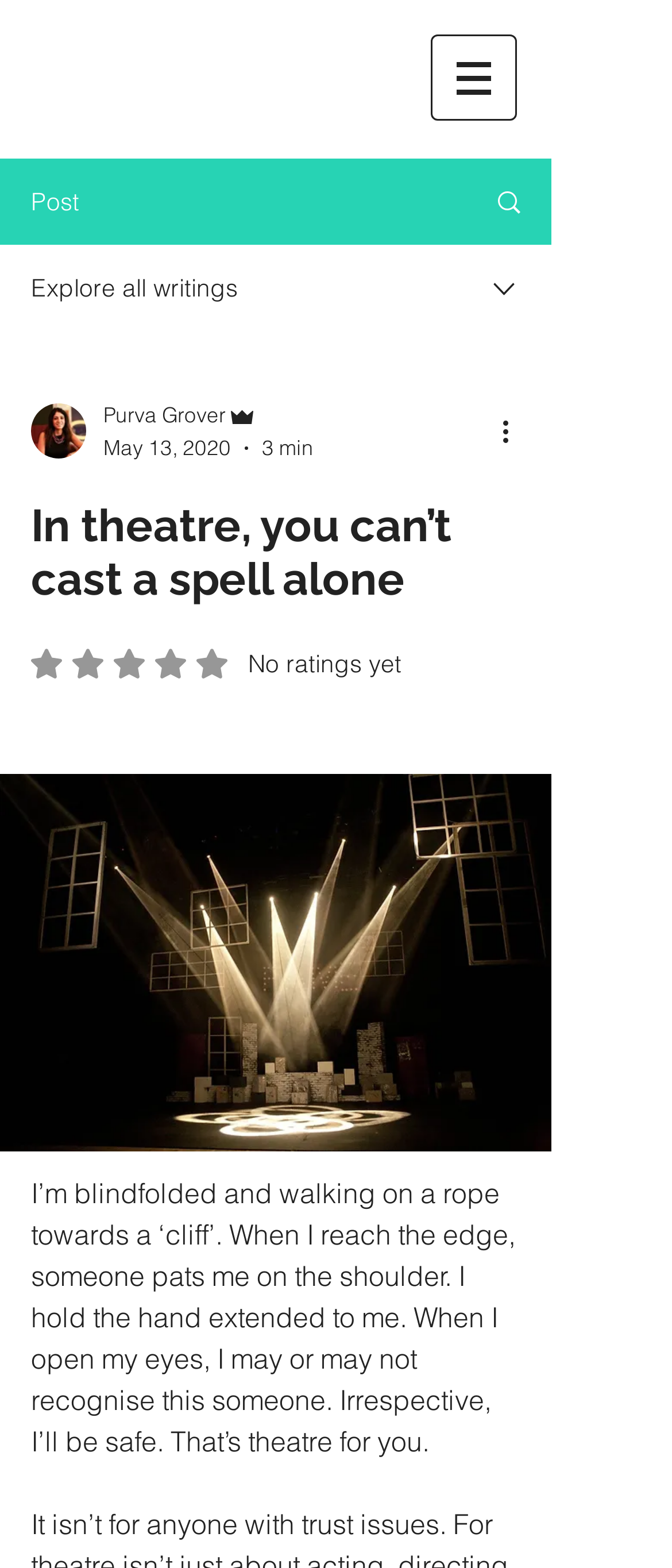What is the rating of the article?
From the image, respond using a single word or phrase.

0 out of 5 stars